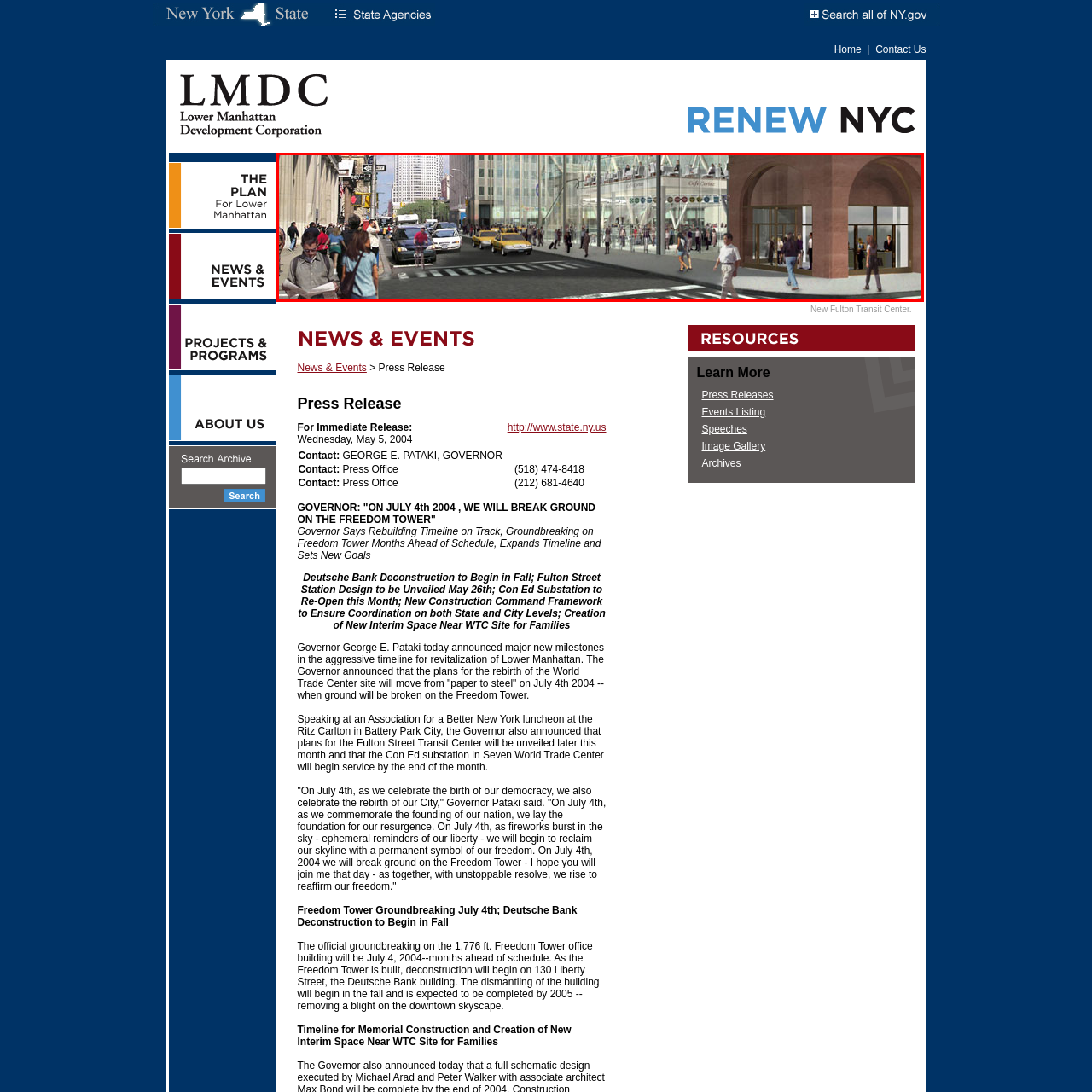Give a comprehensive caption for the image marked by the red rectangle.

The image depicts a vibrant street scene in Lower Manhattan, showcasing a bustling intersection filled with pedestrians and vehicles. To the left, people walk along the sidewalk, some absorbed in their newspapers, while others engage in lively conversations. A yellow taxi can be seen navigating the street, capturing the essence of urban life. On the right, a modern building features large glass windows, providing a look into a café or retail space, enhancing the contemporary architectural landscape of the area. This scene reflects the dynamic environment of Lower Manhattan, poised for revitalization and growth, coinciding with major developments such as the Freedom Tower. The overall atmosphere conveys a sense of community and activity within the heart of the city.